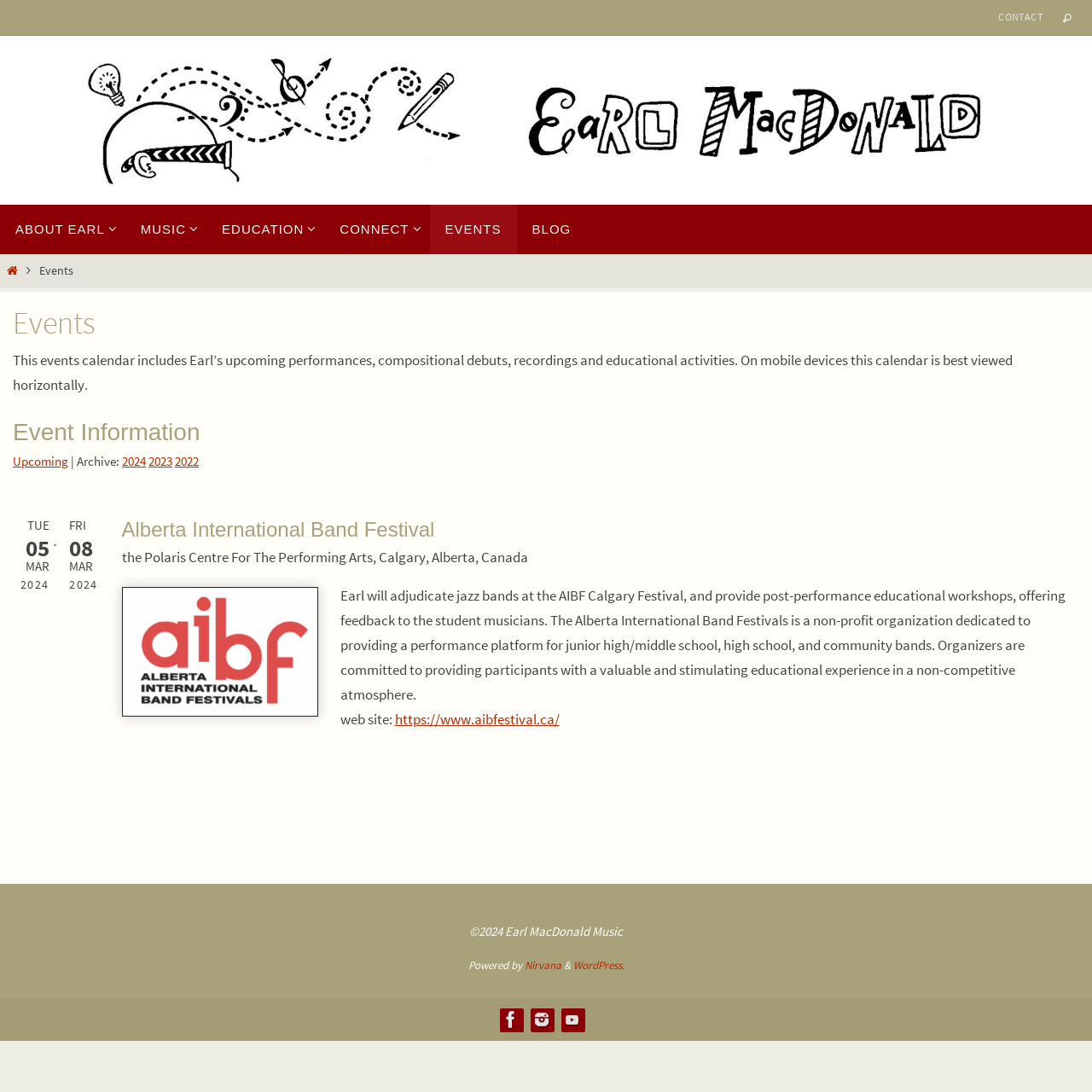Answer the question in a single word or phrase:
What is the purpose of the Alberta International Band Festival?

Provide a performance platform for junior high/middle school, high school, and community bands